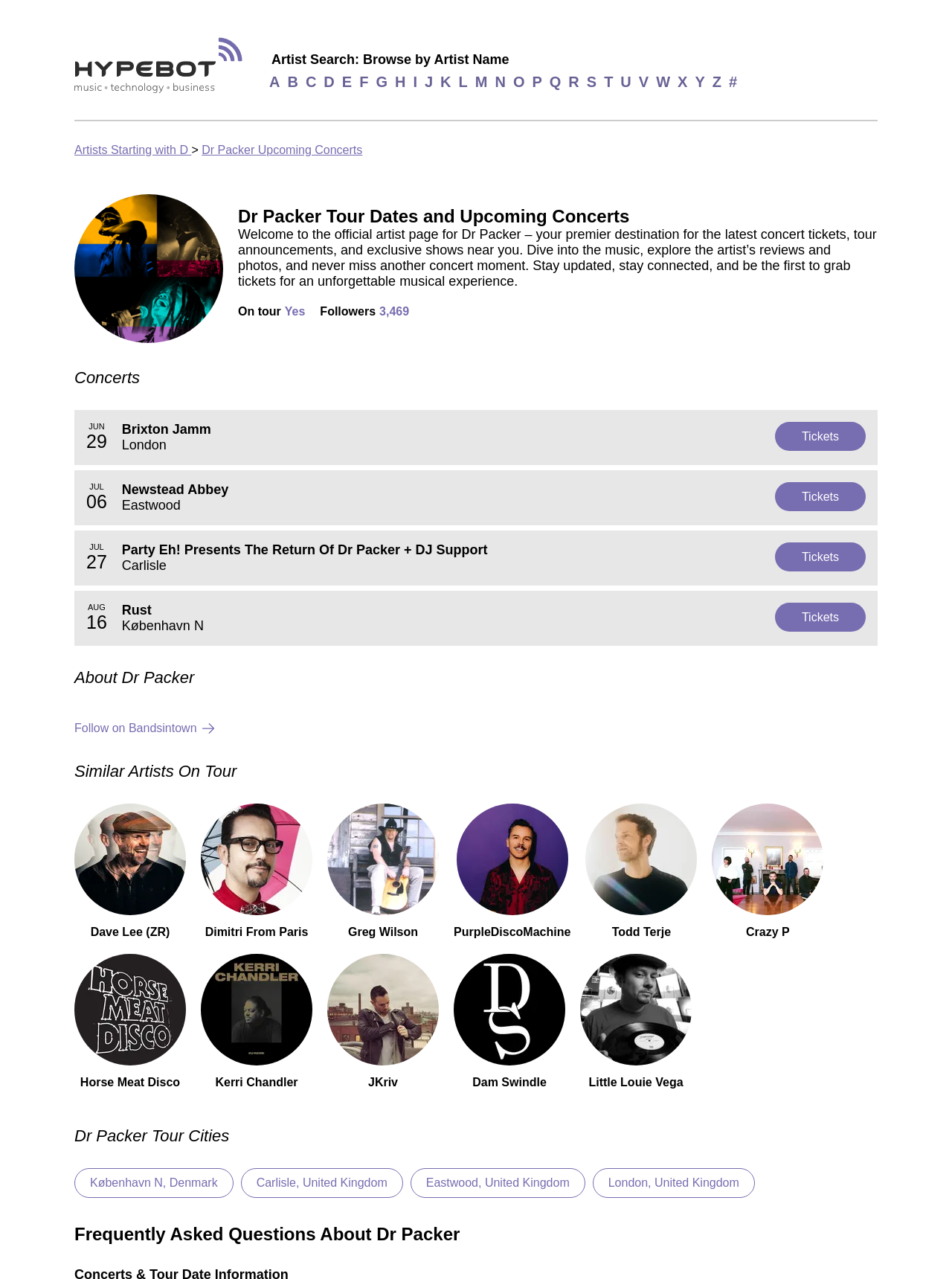Provide a single word or phrase answer to the question: 
What is the name of the similar artist to Dr Packer?

Dave Lee (ZR)